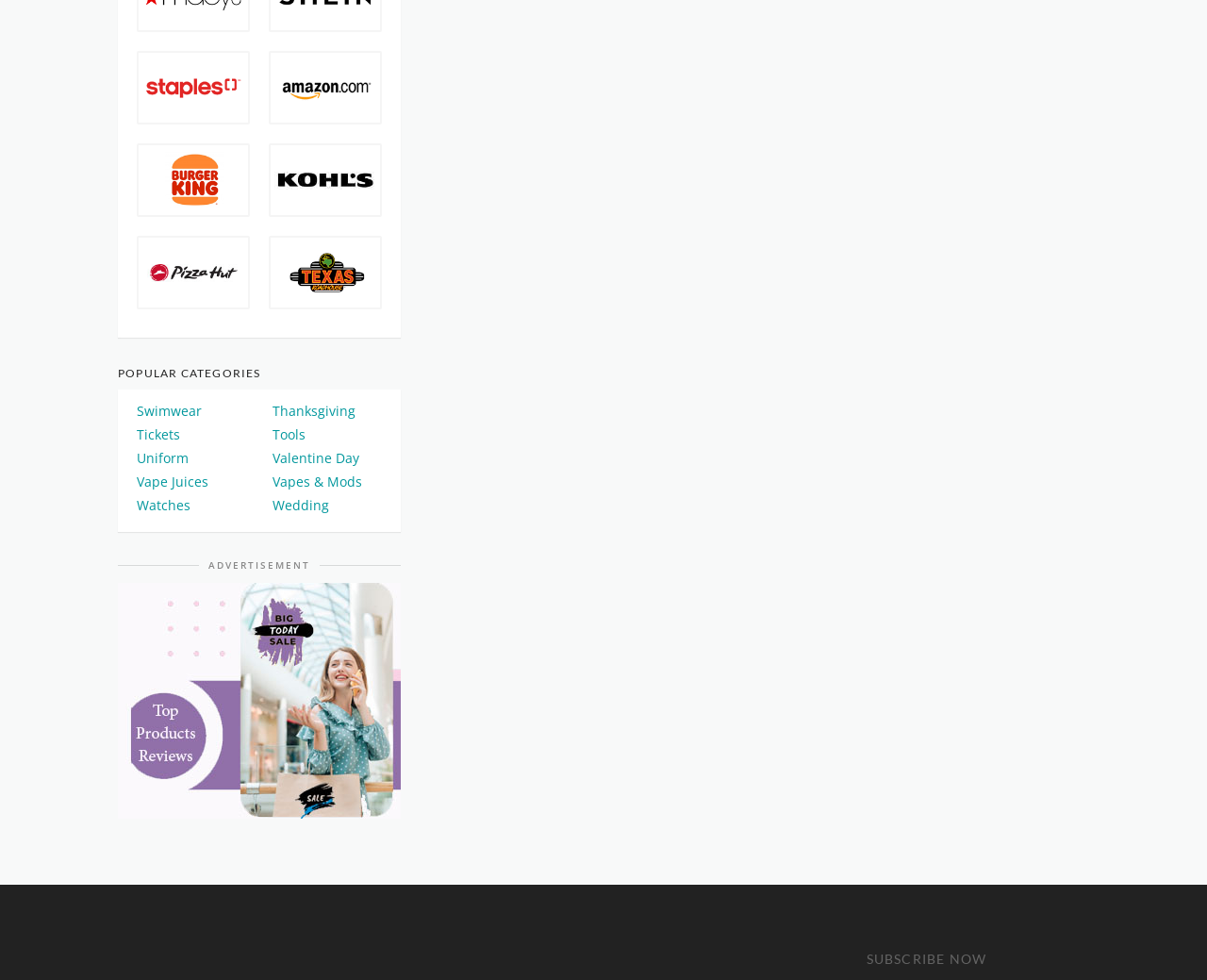Provide the bounding box coordinates, formatted as (top-left x, top-left y, bottom-right x, bottom-right y), with all values being floating point numbers between 0 and 1. Identify the bounding box of the UI element that matches the description: parent_node: ADVERTISEMENT

[0.098, 0.705, 0.332, 0.723]